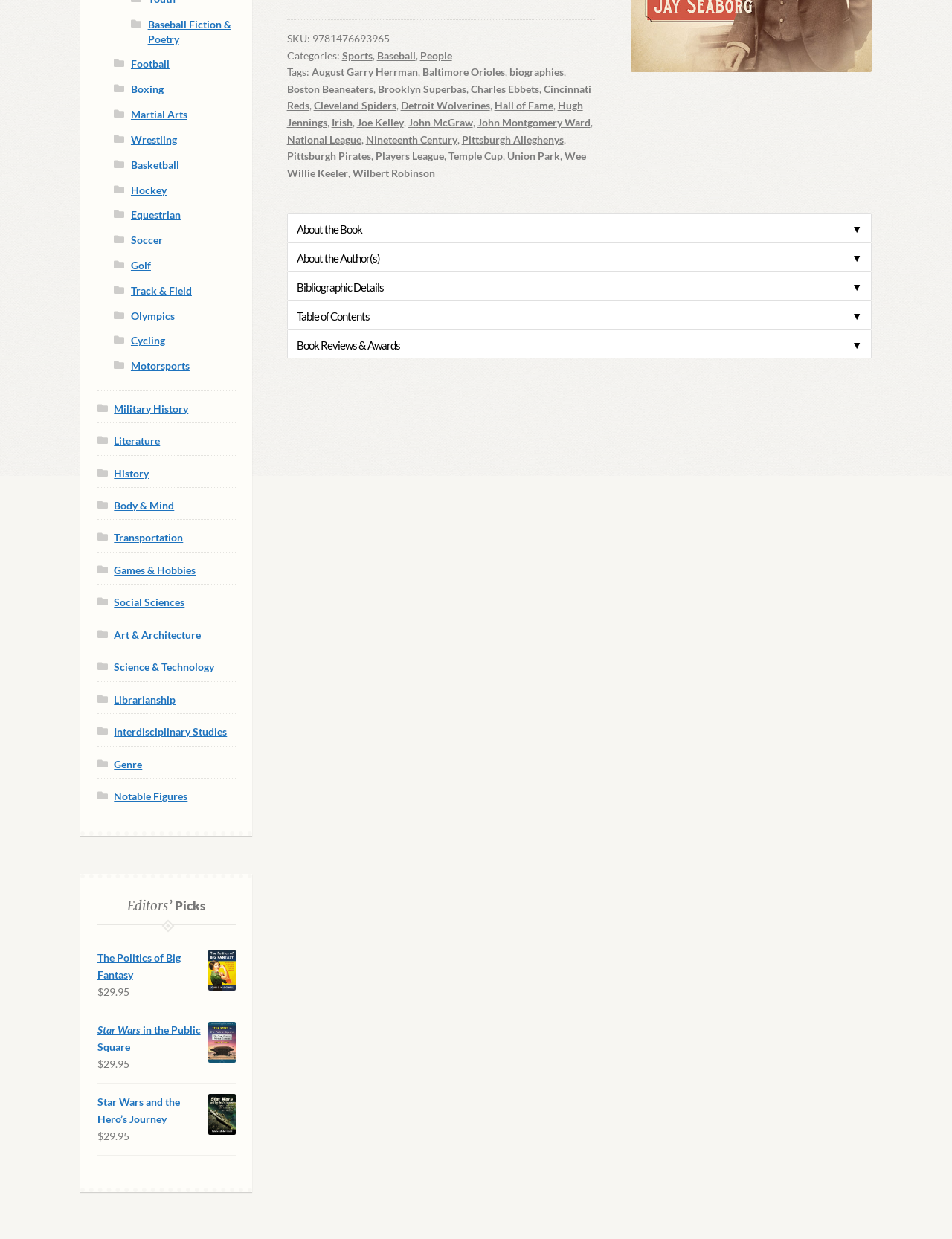Using the provided element description: "SIGN UP", identify the bounding box coordinates. The coordinates should be four floats between 0 and 1 in the order [left, top, right, bottom].

None